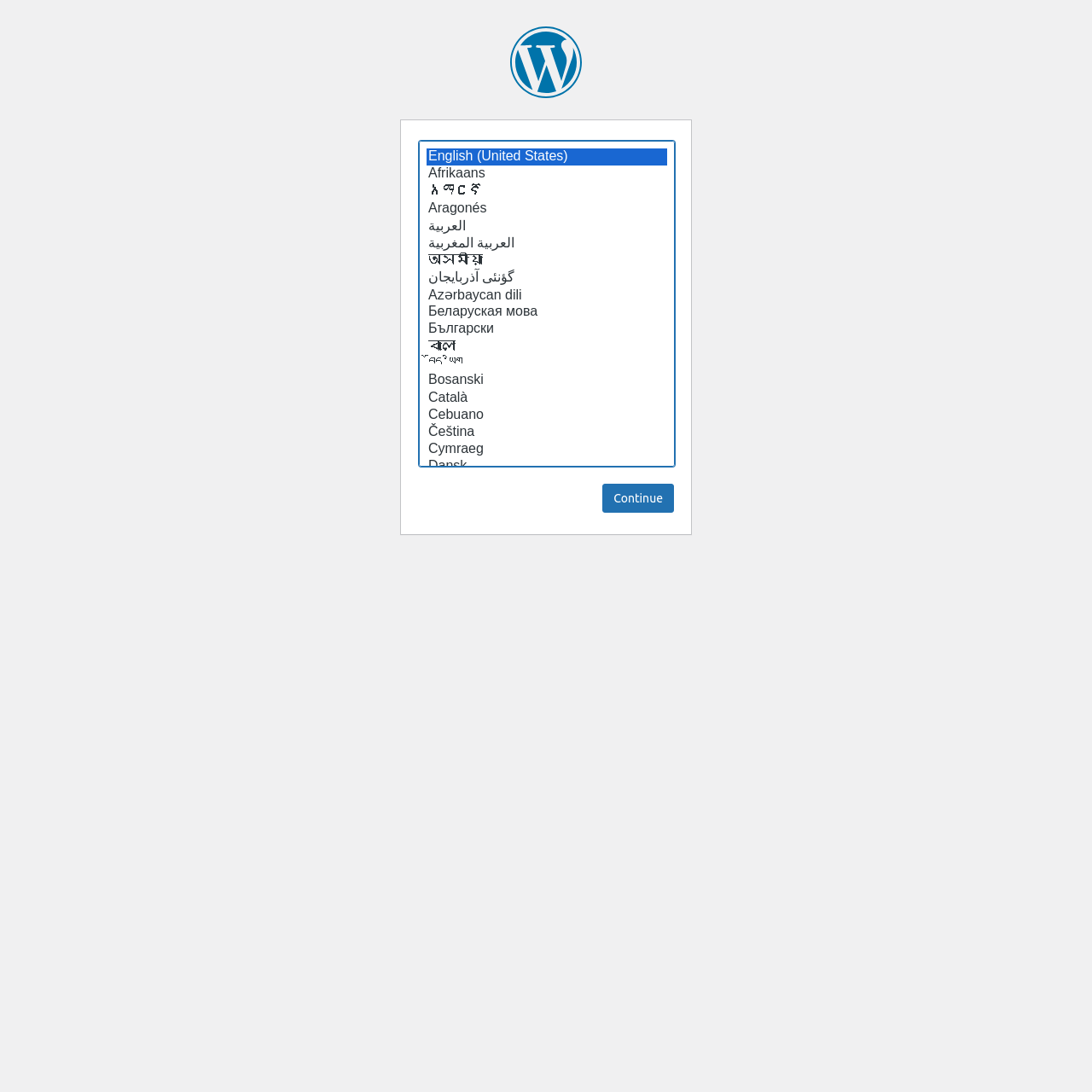Answer the following in one word or a short phrase: 
How many languages are available for selection?

72